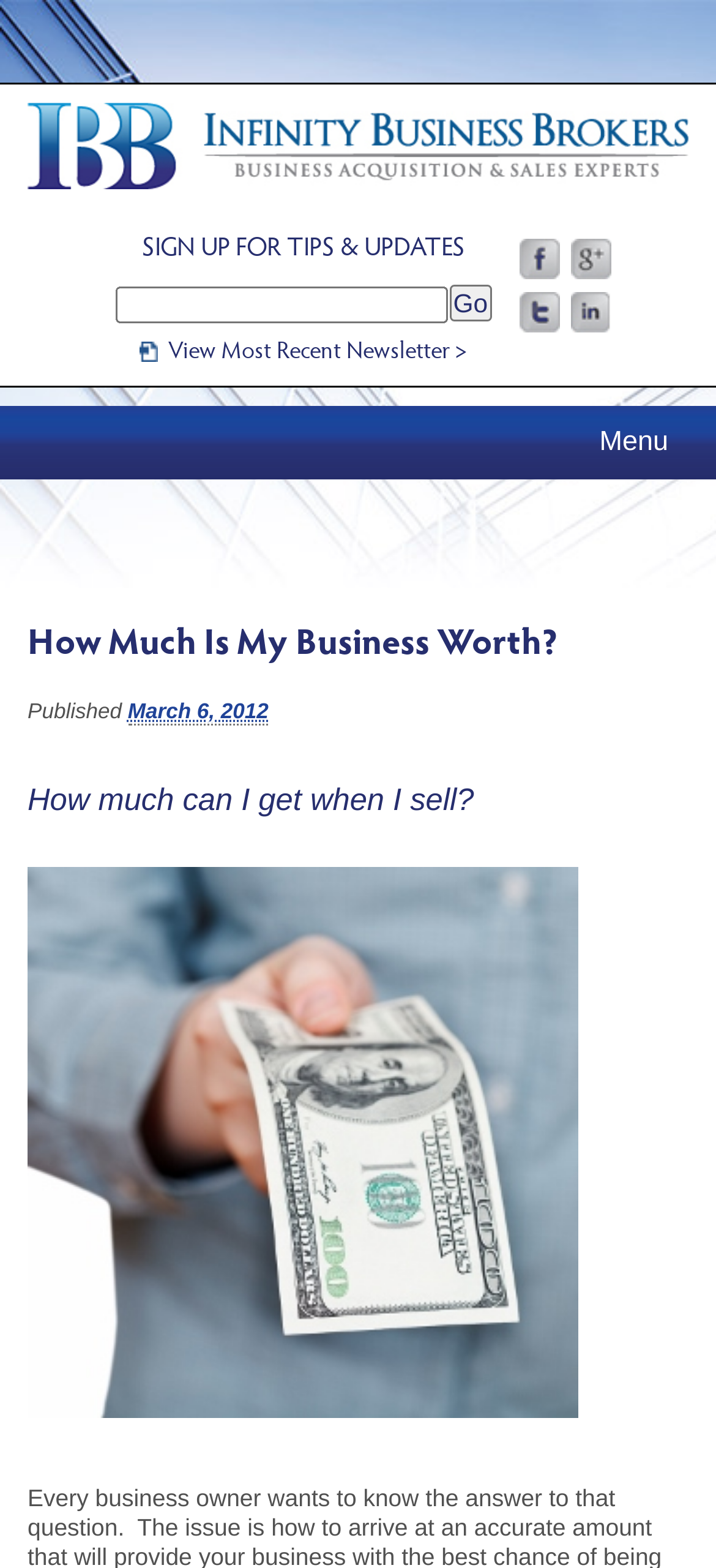Please determine the bounding box coordinates, formatted as (top-left x, top-left y, bottom-right x, bottom-right y), with all values as floating point numbers between 0 and 1. Identify the bounding box of the region described as: alt="Florida Business Exchange"

[0.038, 0.066, 0.962, 0.12]